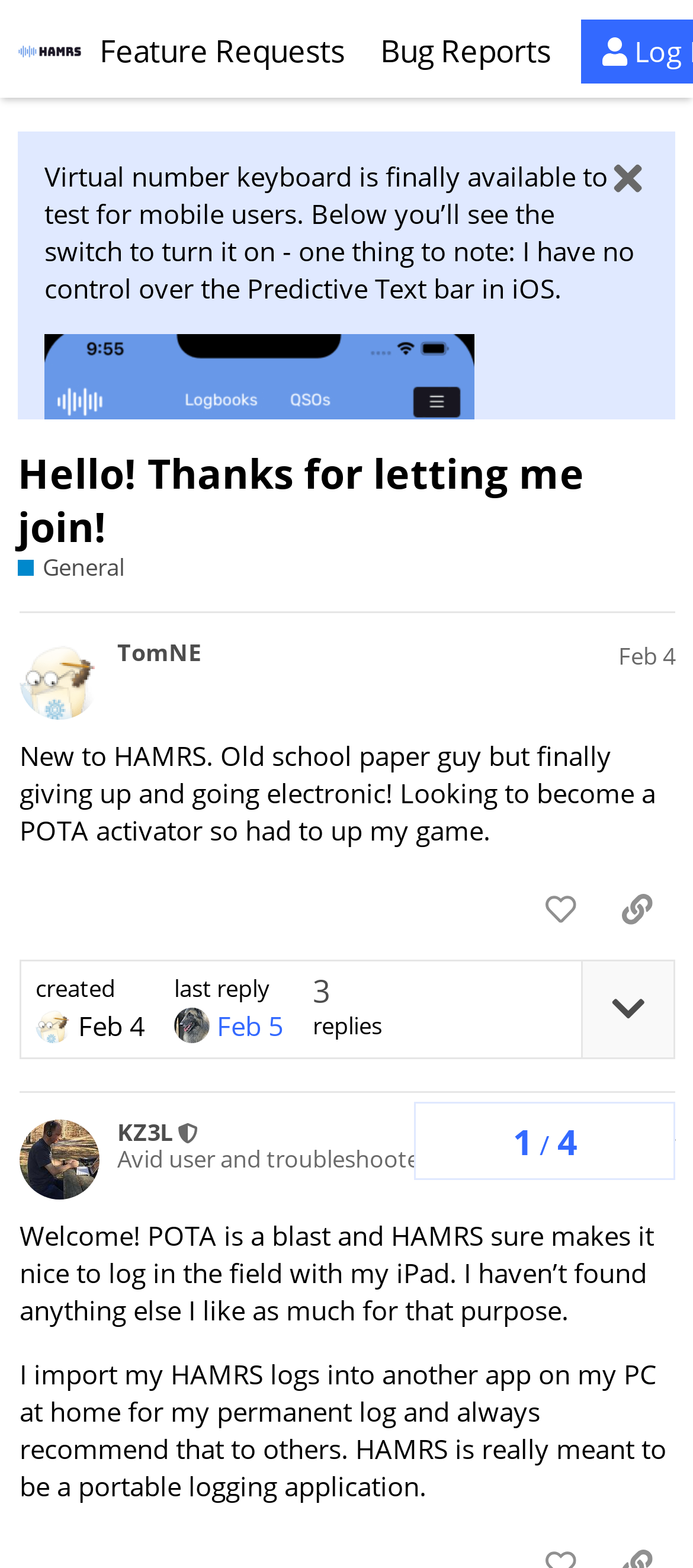What is the name of the community?
Answer the question with a single word or phrase by looking at the picture.

HAMRS Community